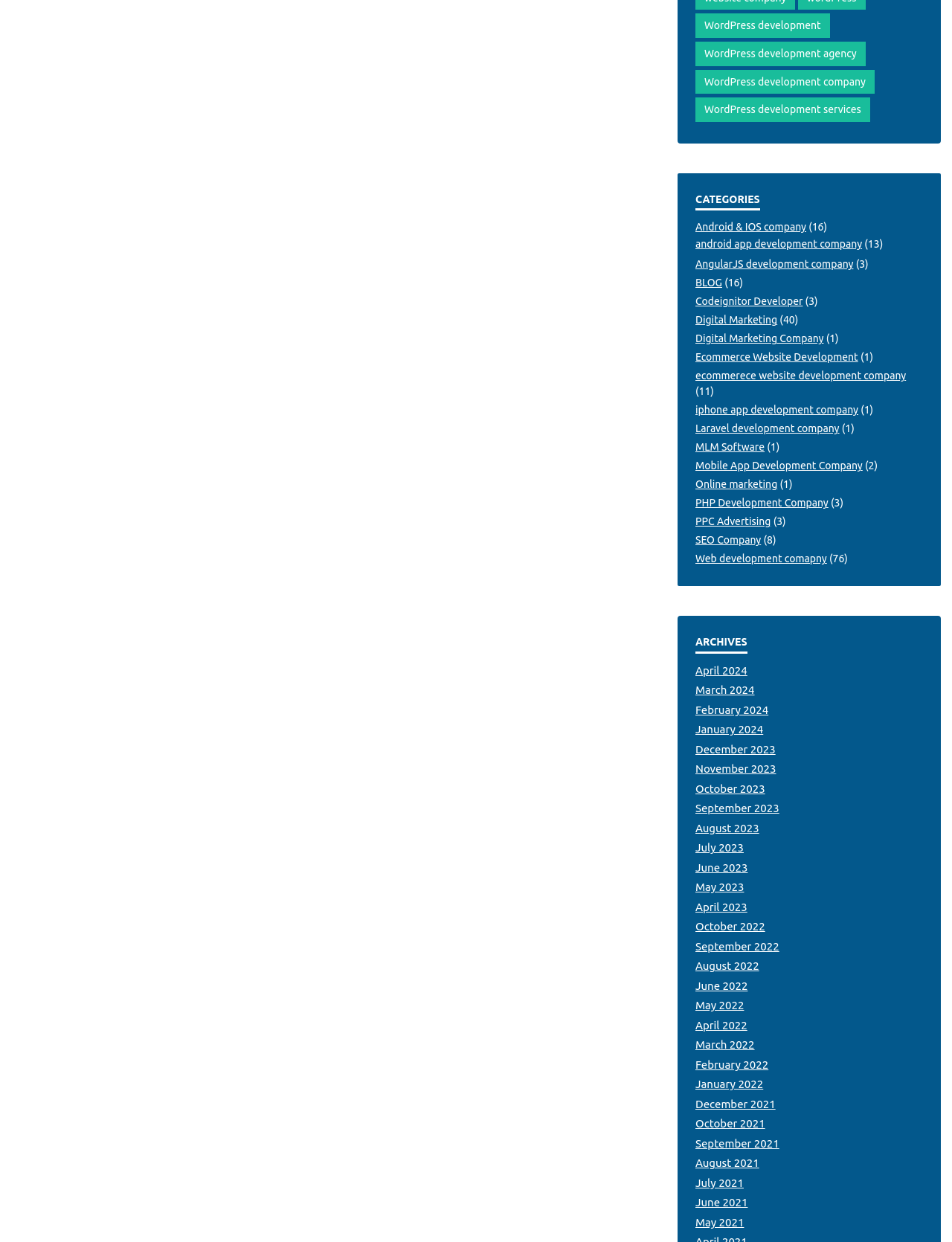Determine the bounding box coordinates of the clickable element to complete this instruction: "Explore Ecommerce Website Development". Provide the coordinates in the format of four float numbers between 0 and 1, [left, top, right, bottom].

[0.73, 0.283, 0.901, 0.292]